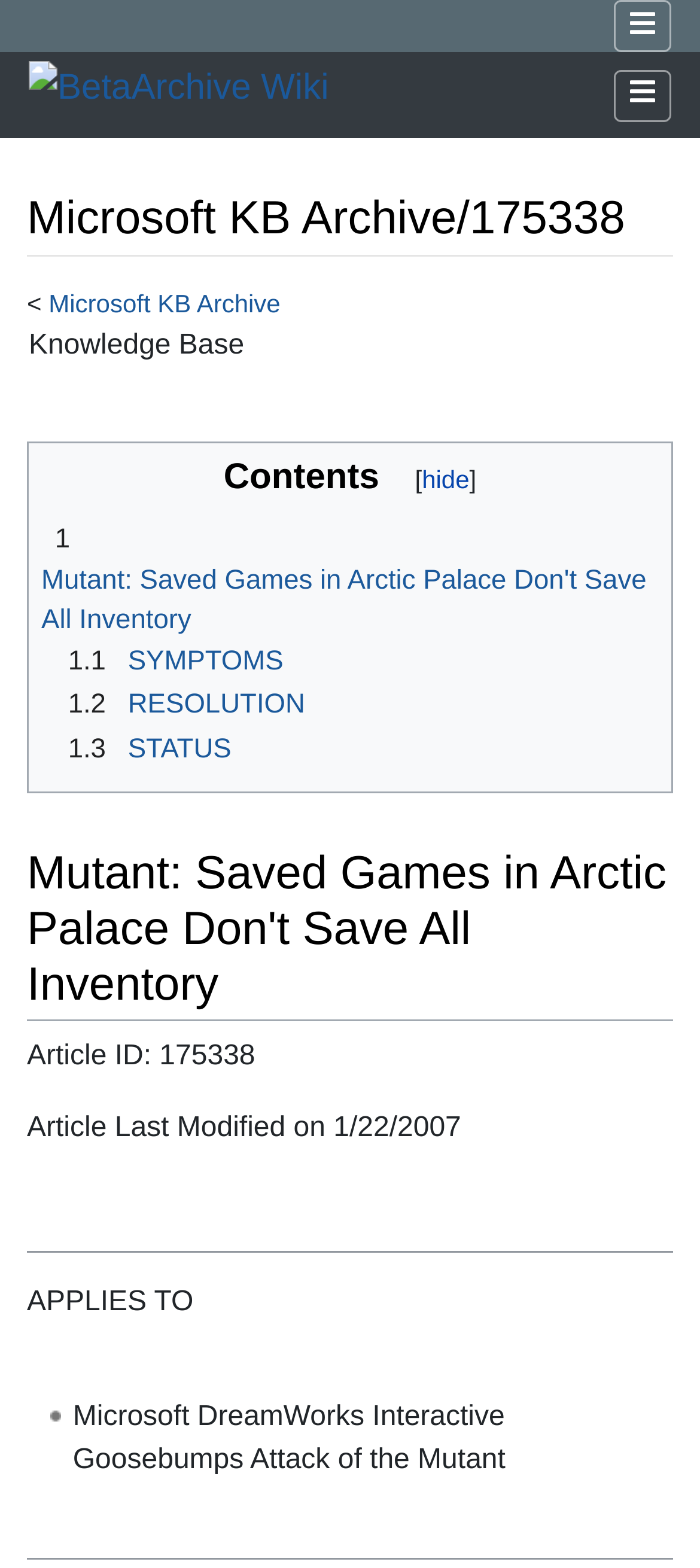Find and specify the bounding box coordinates that correspond to the clickable region for the instruction: "Click the navigation button".

[0.877, 0.0, 0.959, 0.033]